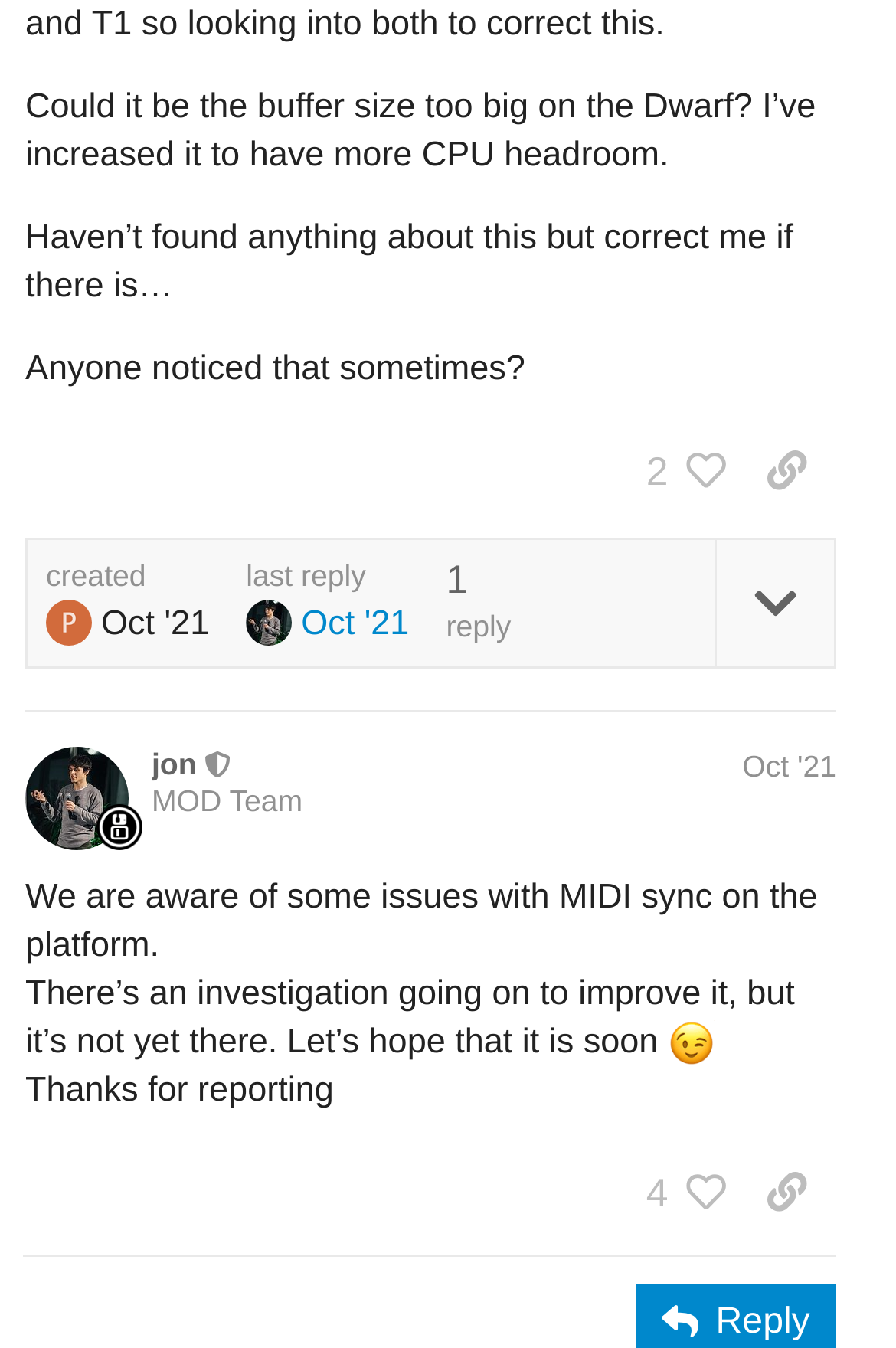Locate the bounding box coordinates of the element to click to perform the following action: 'Share a link to this post'. The coordinates should be given as four float values between 0 and 1, in the form of [left, top, right, bottom].

[0.823, 0.317, 0.933, 0.382]